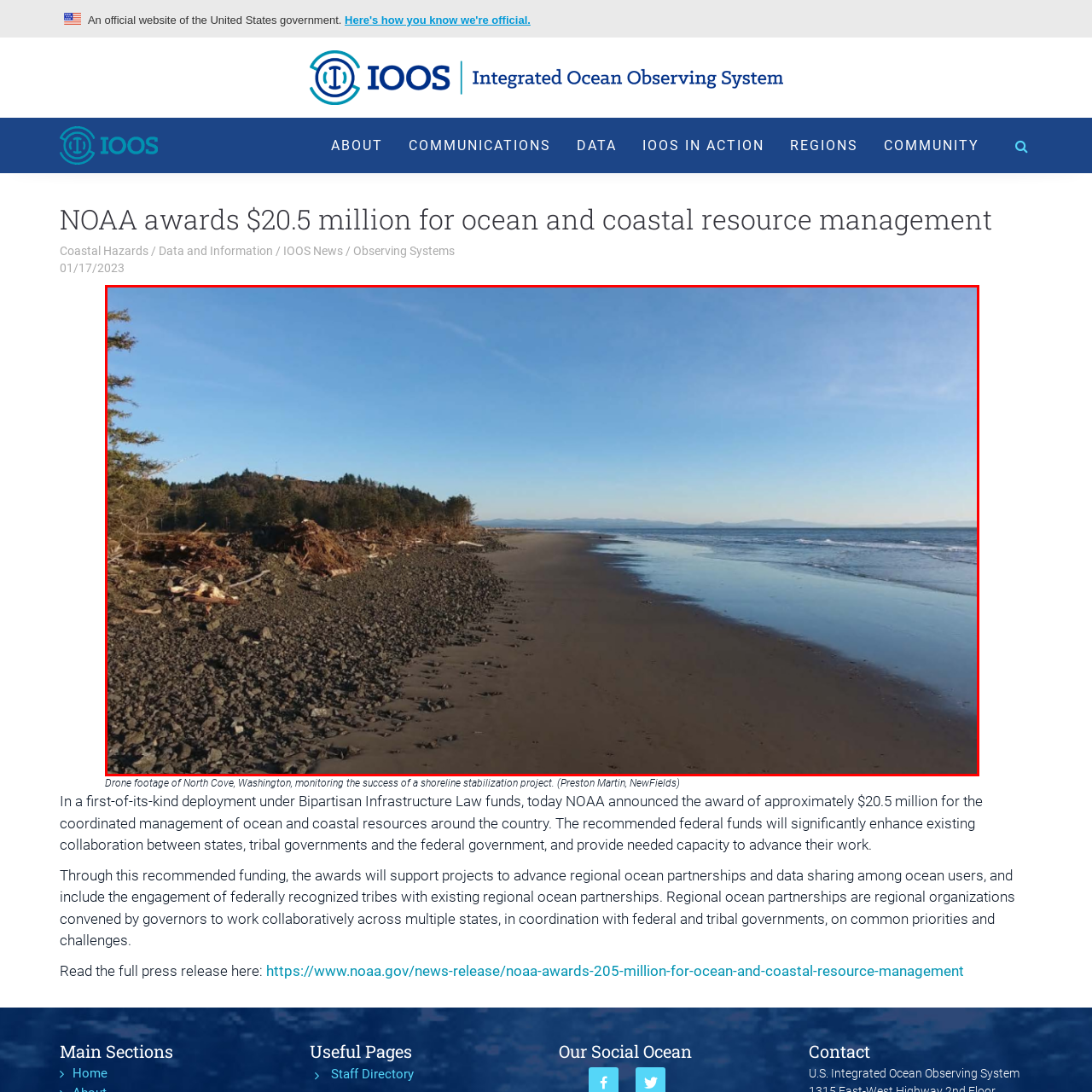What is the purpose of the $20.5 million investment by NOAA?
Inspect the highlighted part of the image and provide a single word or phrase as your answer.

Ocean and coastal resource management